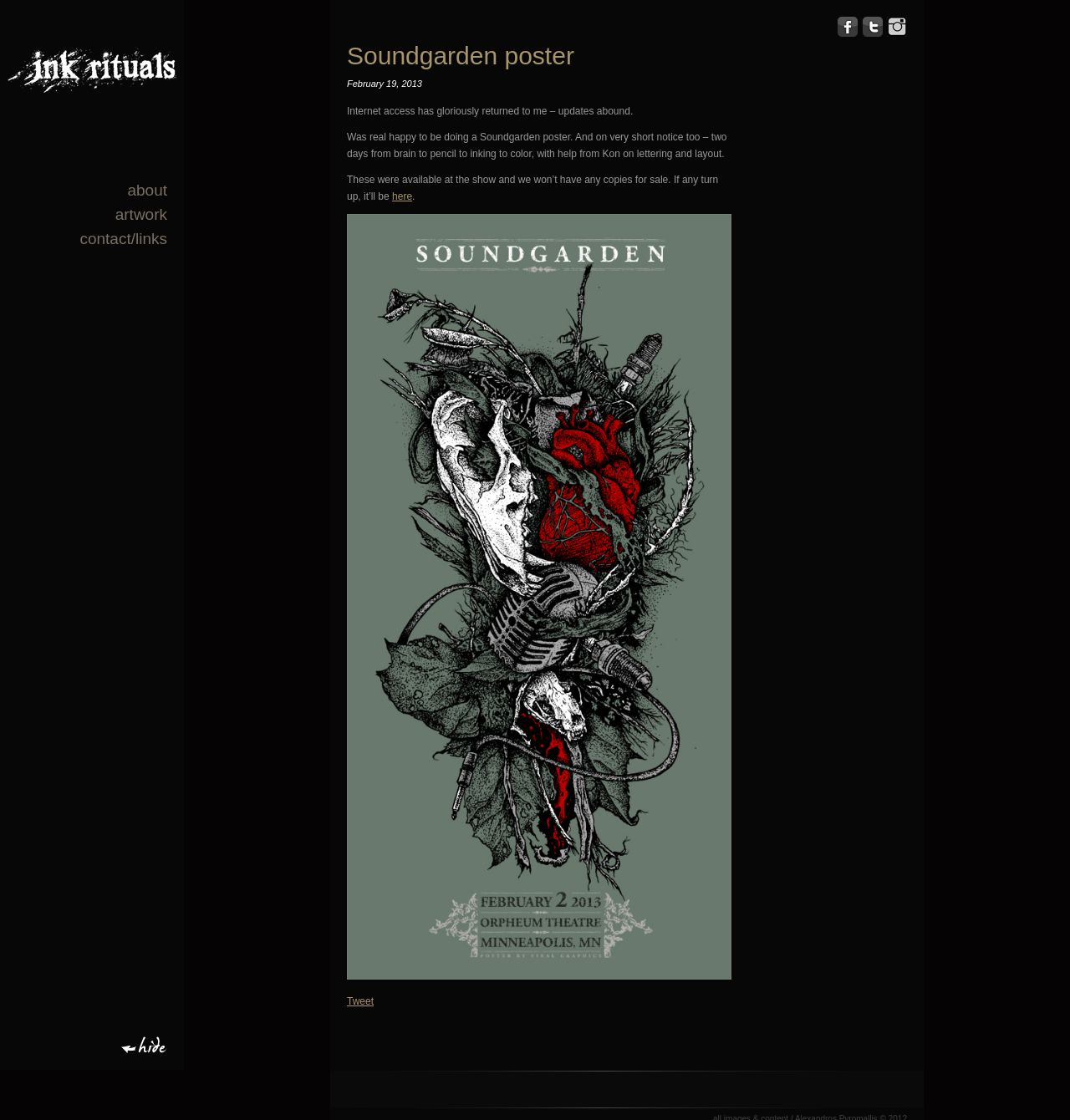Highlight the bounding box coordinates of the element that should be clicked to carry out the following instruction: "View Instagram profile". The coordinates must be given as four float numbers ranging from 0 to 1, i.e., [left, top, right, bottom].

[0.827, 0.025, 0.848, 0.035]